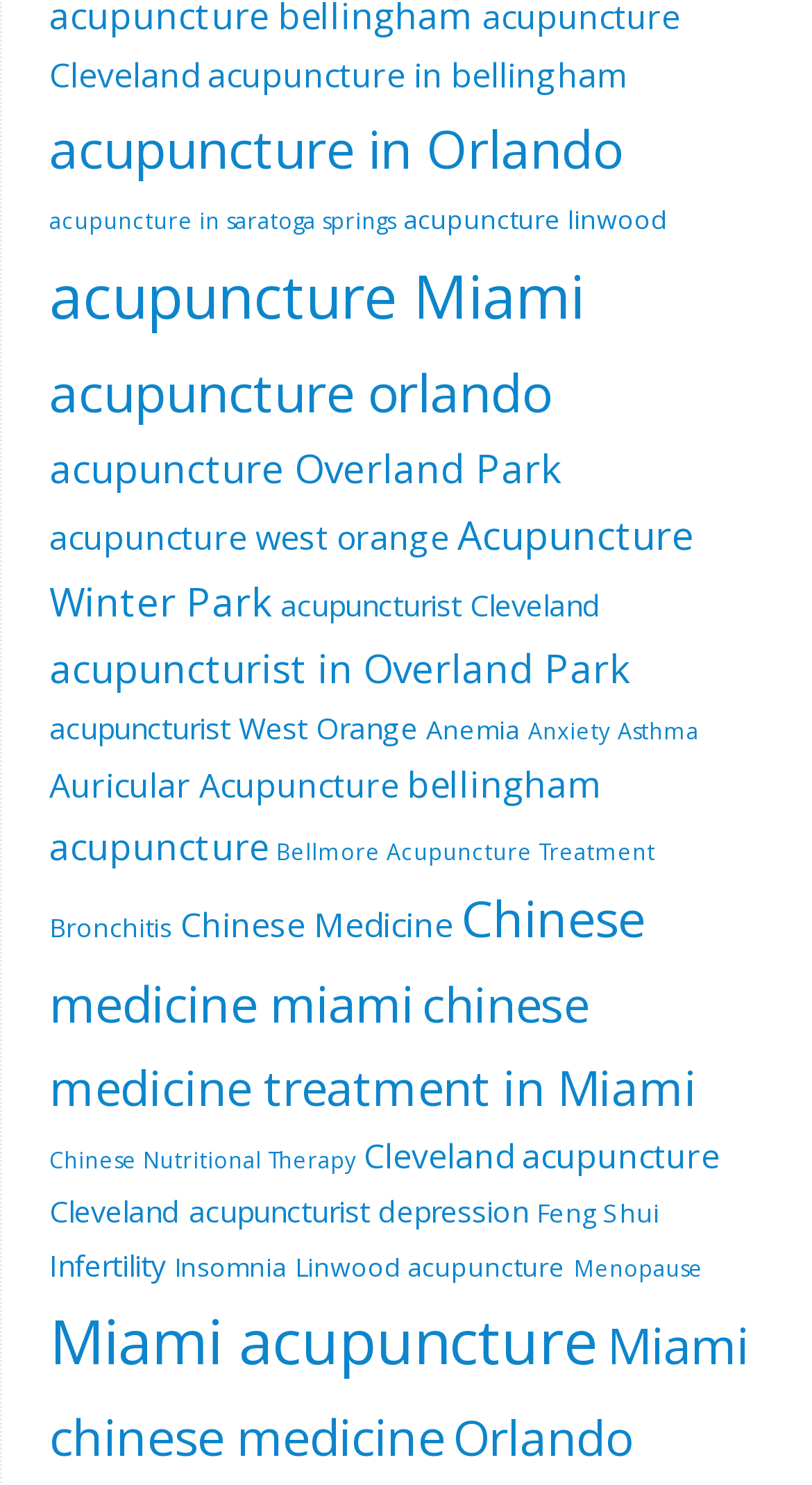How many links are related to acupuncturists?
Using the image as a reference, answer with just one word or a short phrase.

3